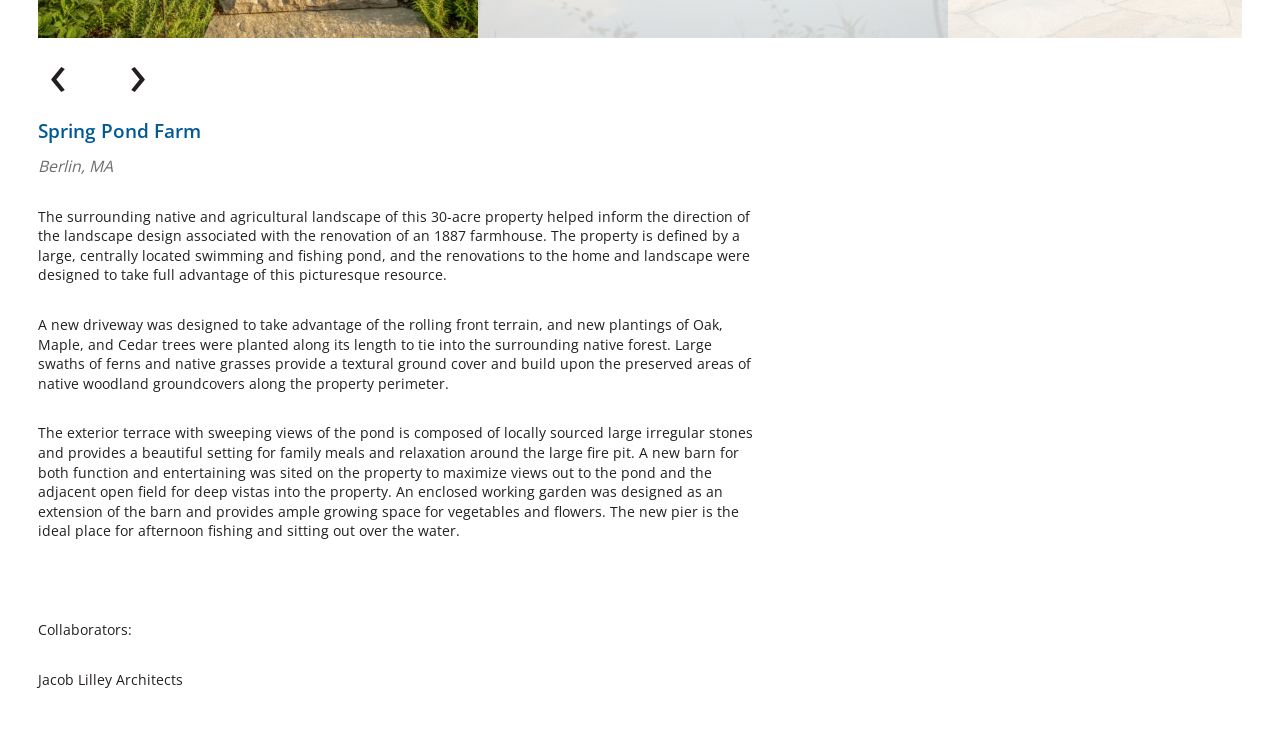Using the provided description: "›", find the bounding box coordinates of the corresponding UI element. The output should be four float numbers between 0 and 1, in the format [left, top, right, bottom].

[0.092, 0.077, 0.124, 0.13]